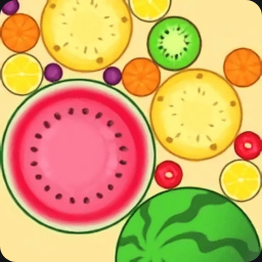Explain the image thoroughly, mentioning every notable detail.

The image features a vibrant and playful arrangement of various fruits, creating a colorful and appetizing scene. Dominating the center is a large, juicy watermelon, its pink flesh contrasting beautifully with its dark green rind. Surrounding the watermelon are a variety of smaller fruits, including bright orange slices, green apples, purple grapes, and yellow lemons, showcasing an assortment of citrus and tropical options. This lively composition is reminiscent of a fun, fruit-themed game, specifically "Merge Fruit," which invites players to engage in delightful gameplay involving these fruity characters. The overall design is cheerful and visually appealing, perfect for enticing players to explore the game further.